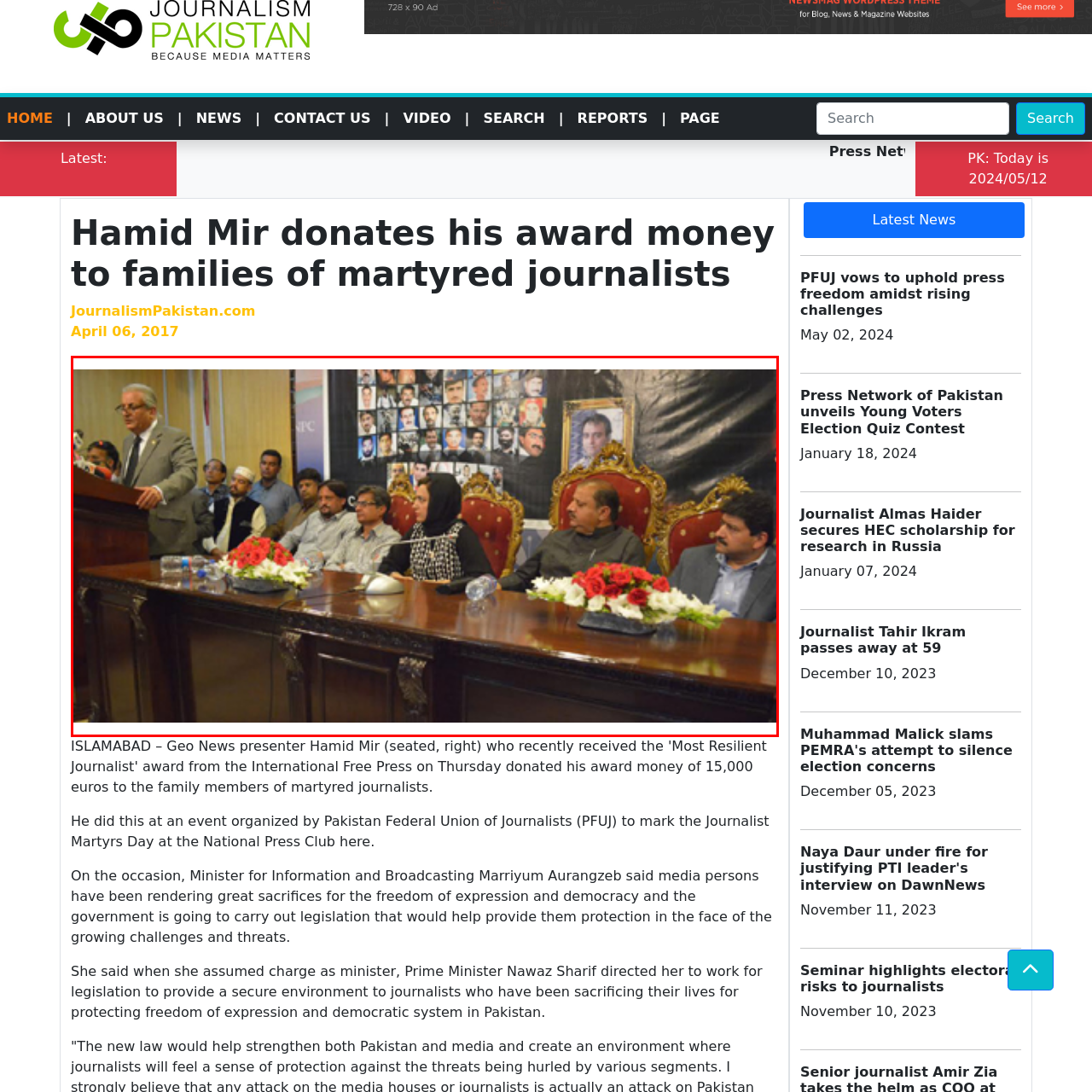What is the purpose of the gathering?
Look at the image within the red bounding box and respond with a single word or phrase.

Memorial and discussion